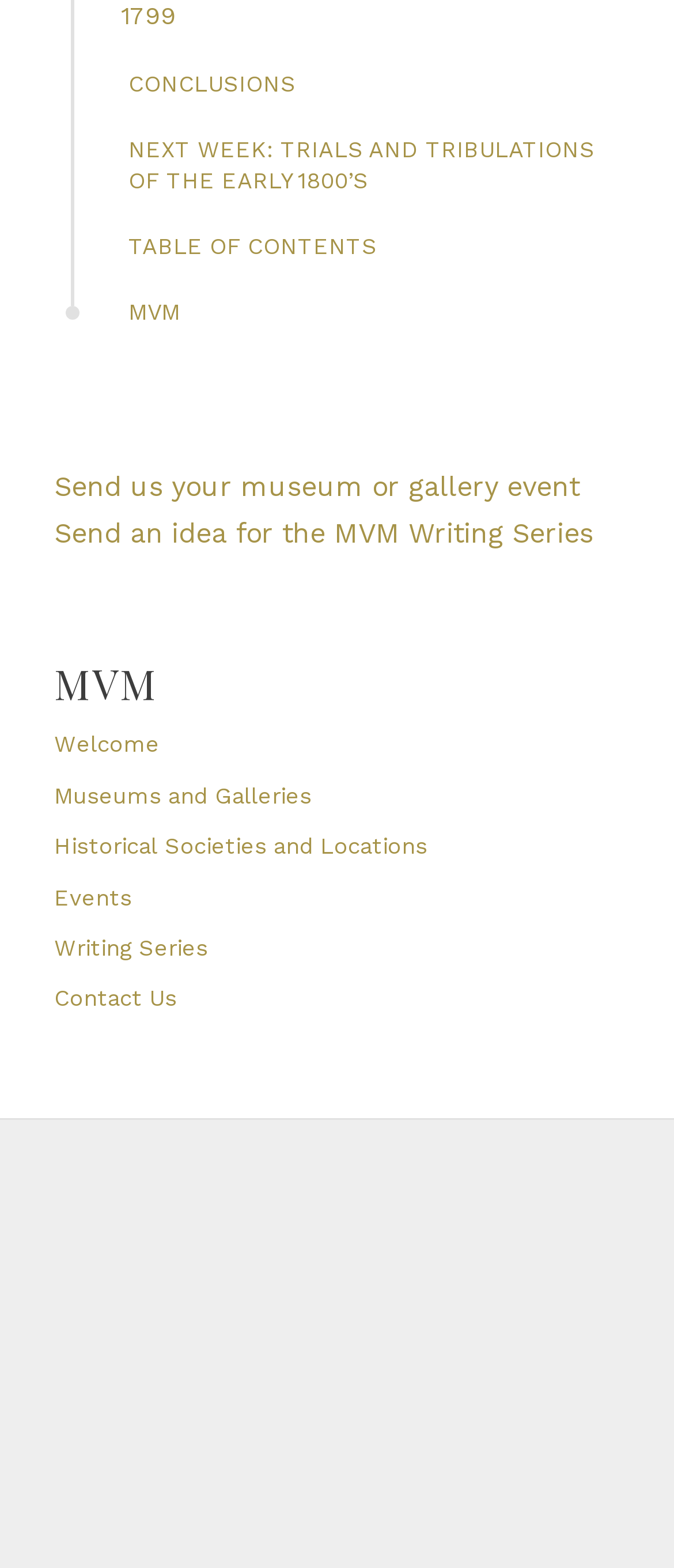Can you determine the bounding box coordinates of the area that needs to be clicked to fulfill the following instruction: "visit welcome page"?

[0.08, 0.462, 0.92, 0.488]